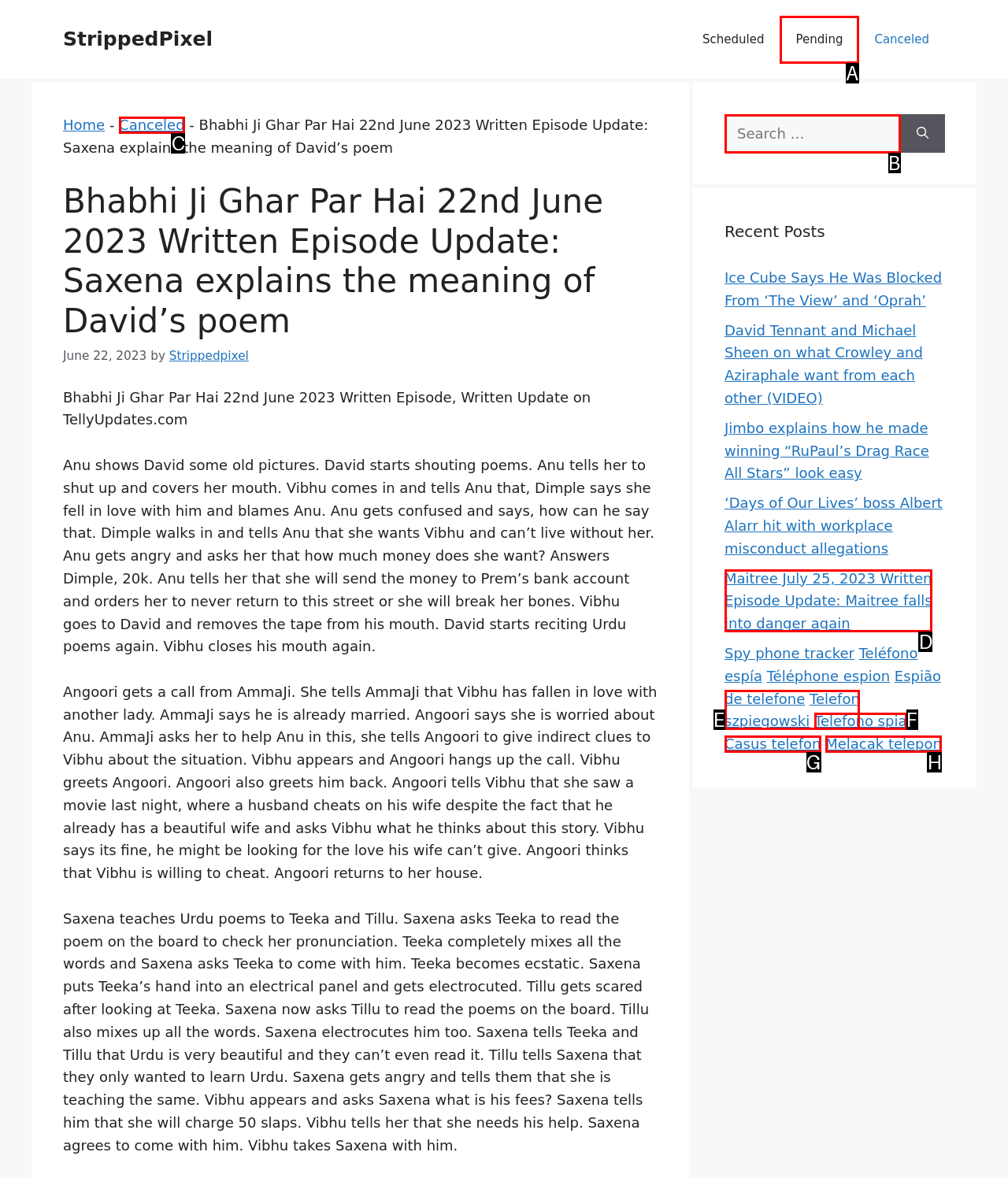From the given options, find the HTML element that fits the description: Casus telefon. Reply with the letter of the chosen element.

G